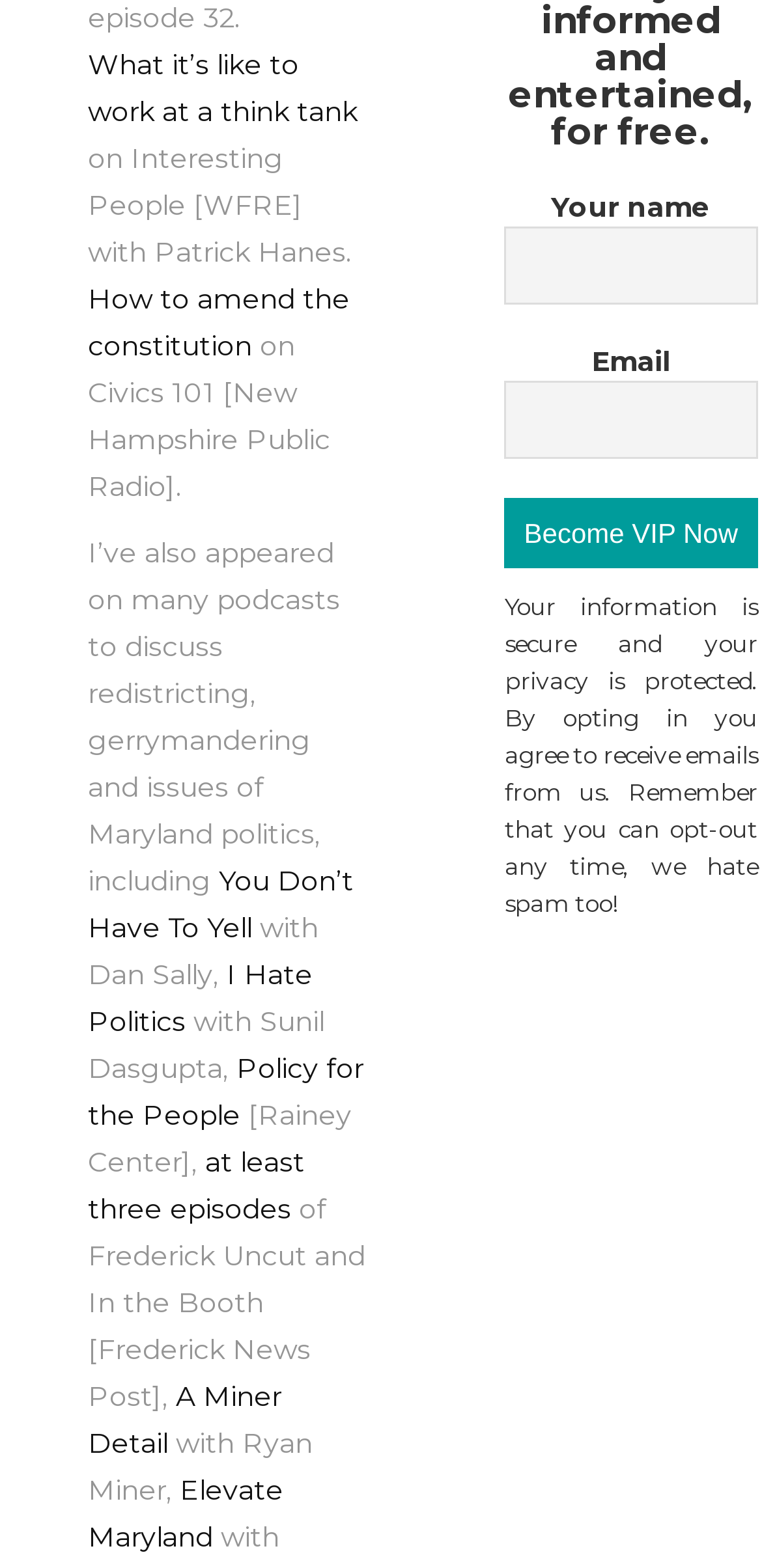Can you identify the bounding box coordinates of the clickable region needed to carry out this instruction: 'Configure cookies settings'? The coordinates should be four float numbers within the range of 0 to 1, stated as [left, top, right, bottom].

None